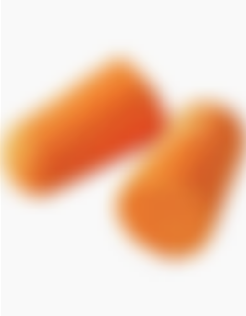What is the purpose of the earplugs?
Utilize the information in the image to give a detailed answer to the question.

The caption explains that the earplugs are designed for 'comfort and noise reduction', implying that their primary function is to reduce ambient noise levels.